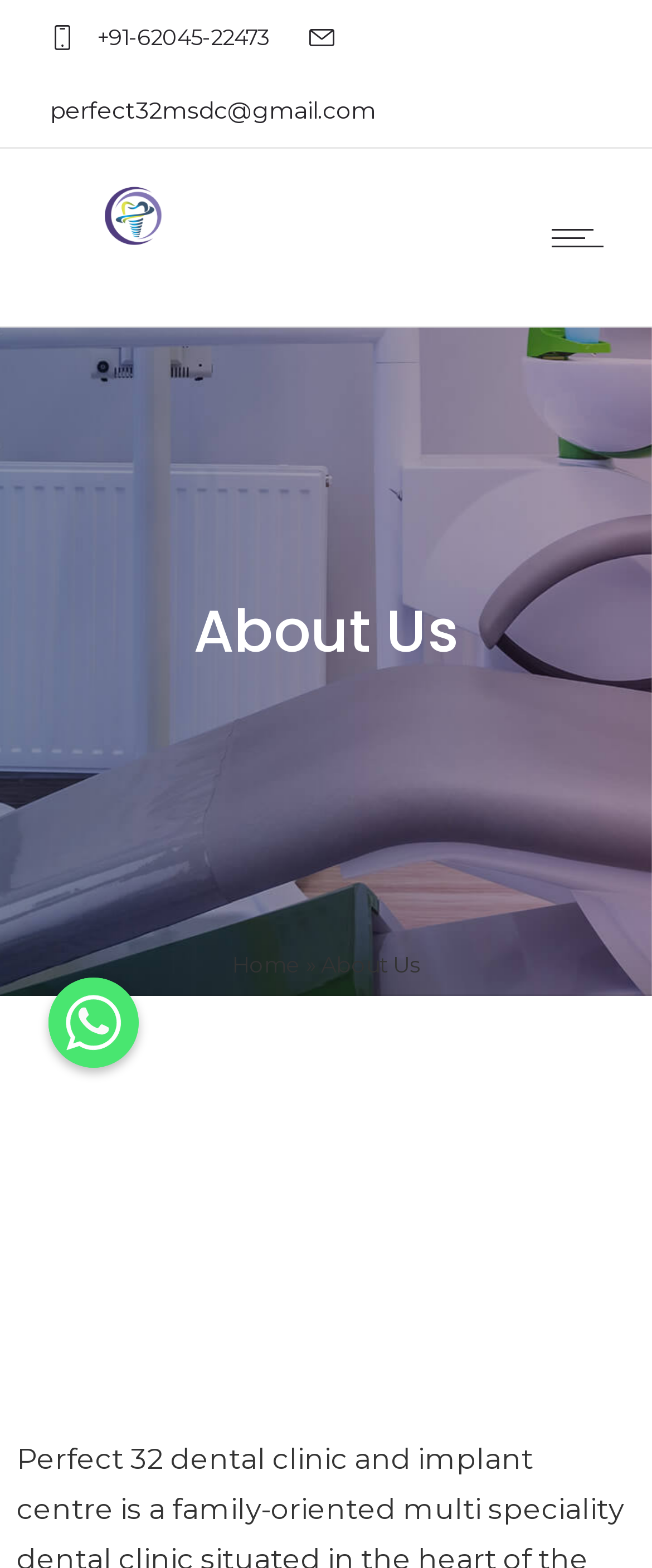What is the name of the dental clinic?
Refer to the screenshot and respond with a concise word or phrase.

Perfect 32 Dental Clinic And Implant Centre